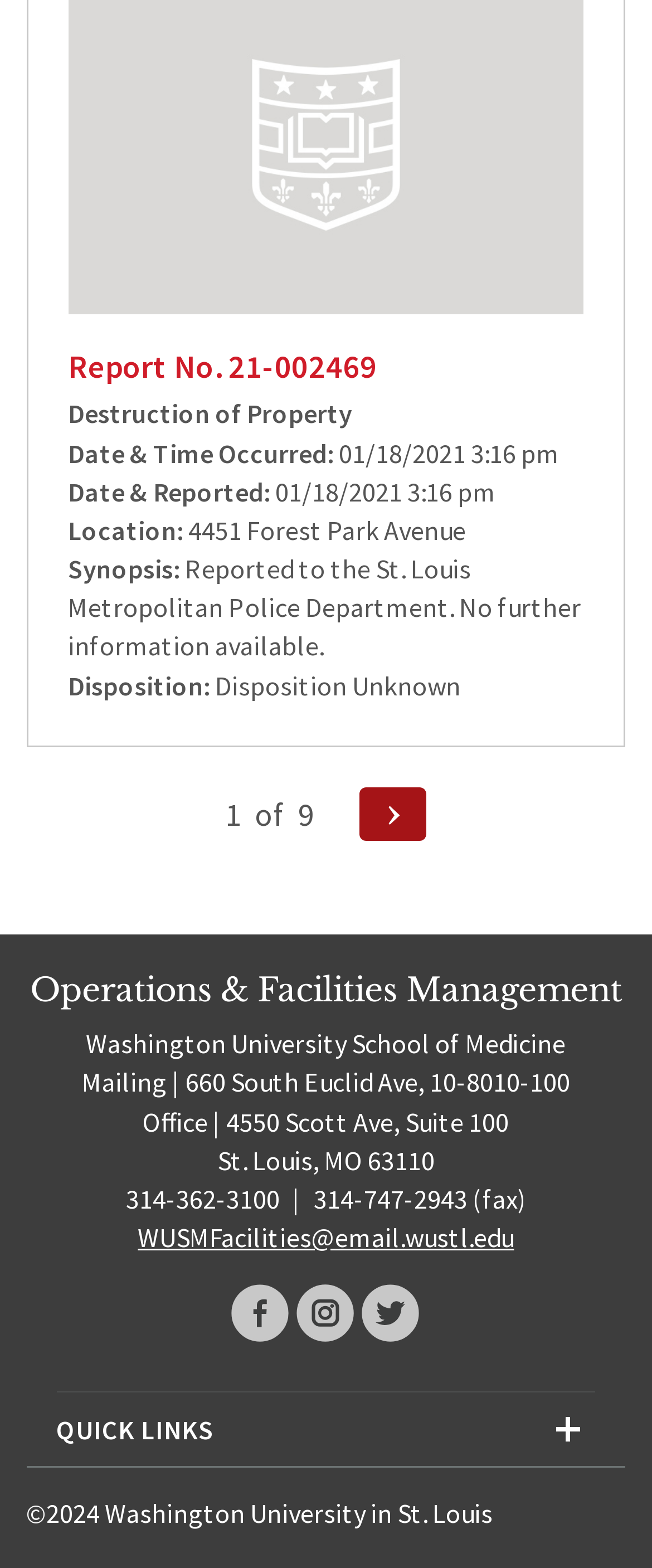Bounding box coordinates should be in the format (top-left x, top-left y, bottom-right x, bottom-right y) and all values should be floating point numbers between 0 and 1. Determine the bounding box coordinate for the UI element described as: WUSMFacilities@email.wustl.edu

[0.211, 0.778, 0.788, 0.8]